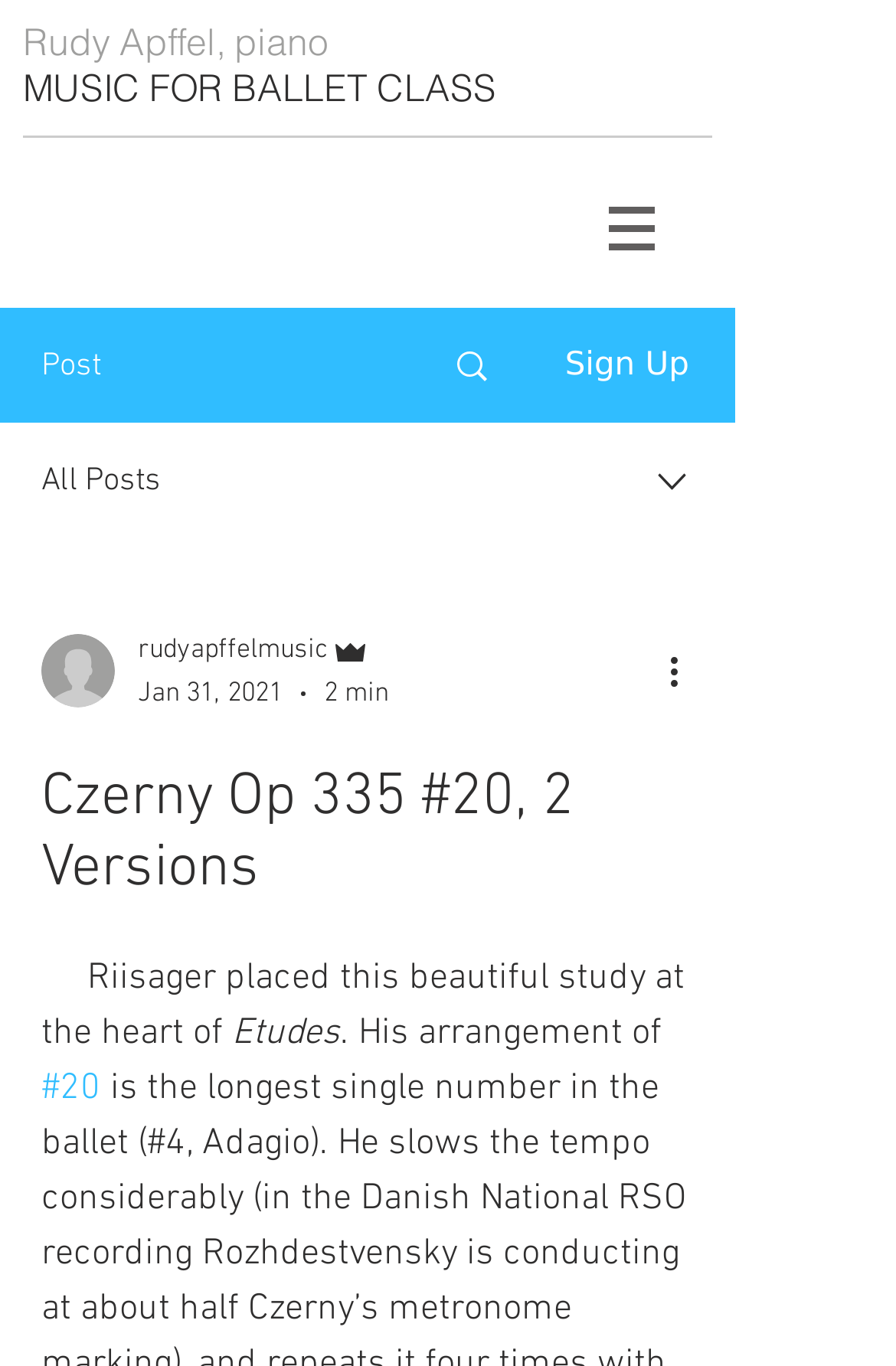Using the description "aria-label="More actions"", predict the bounding box of the relevant HTML element.

[0.738, 0.471, 0.8, 0.512]